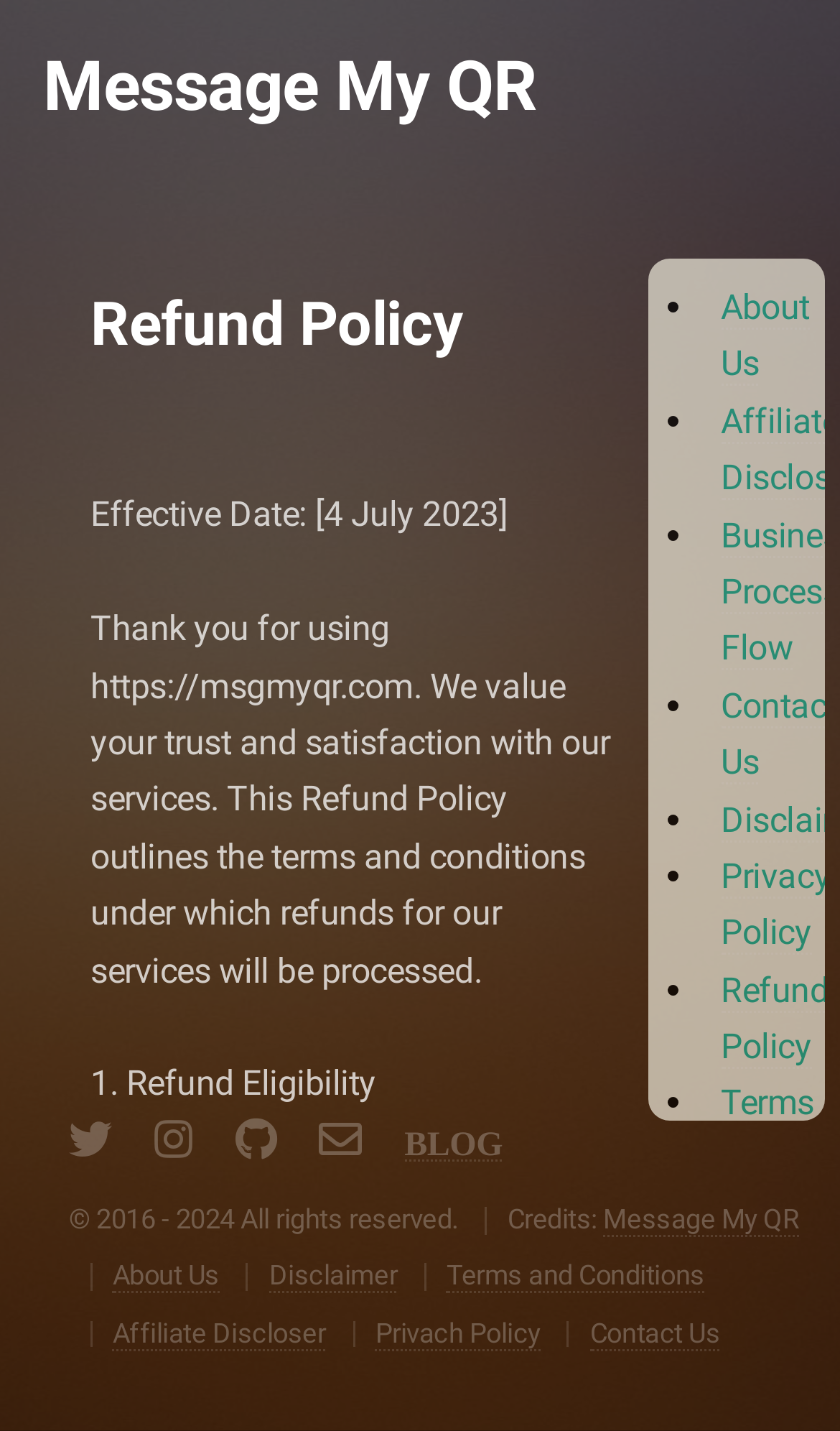Please locate and retrieve the main header text of the webpage.

Message My QR